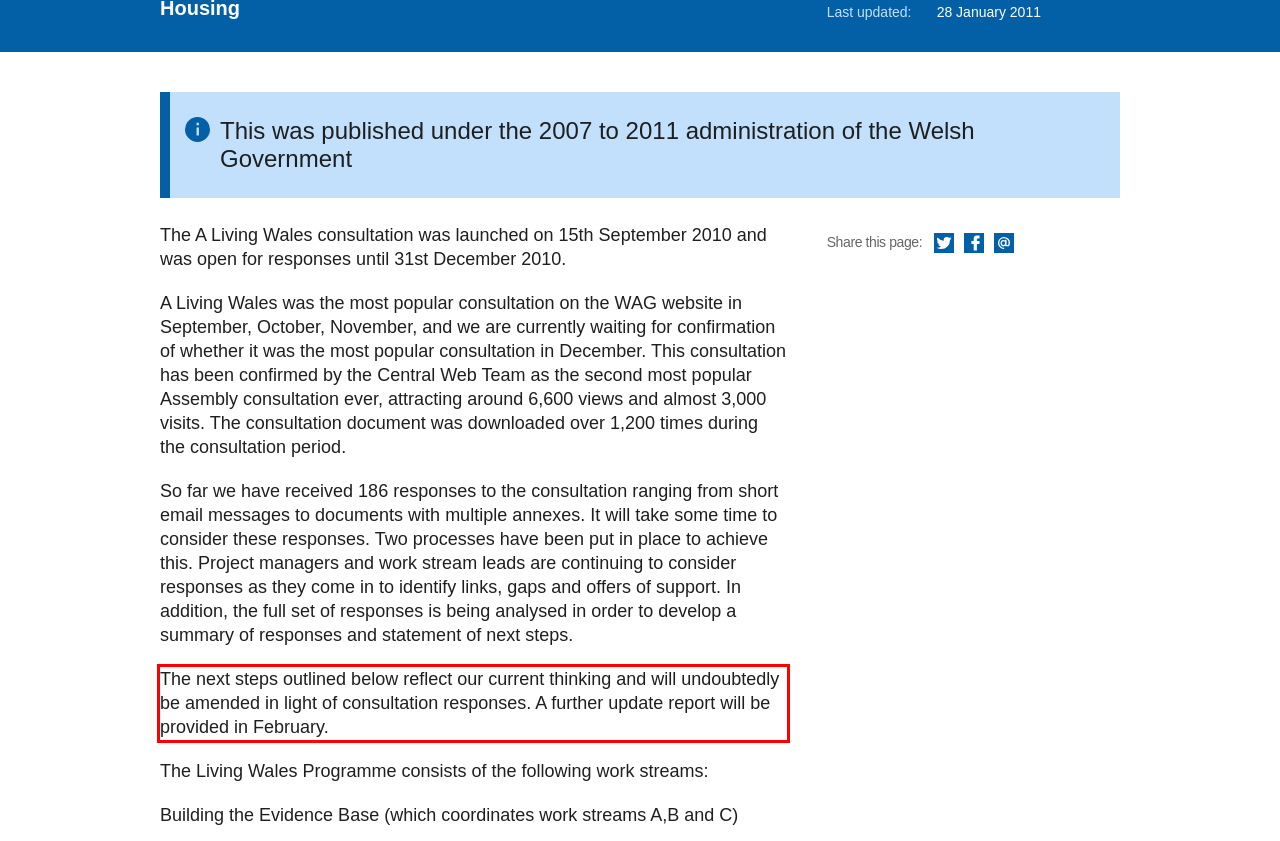Please identify and extract the text content from the UI element encased in a red bounding box on the provided webpage screenshot.

The next steps outlined below reflect our current thinking and will undoubtedly be amended in light of consultation responses. A further update report will be provided in February.